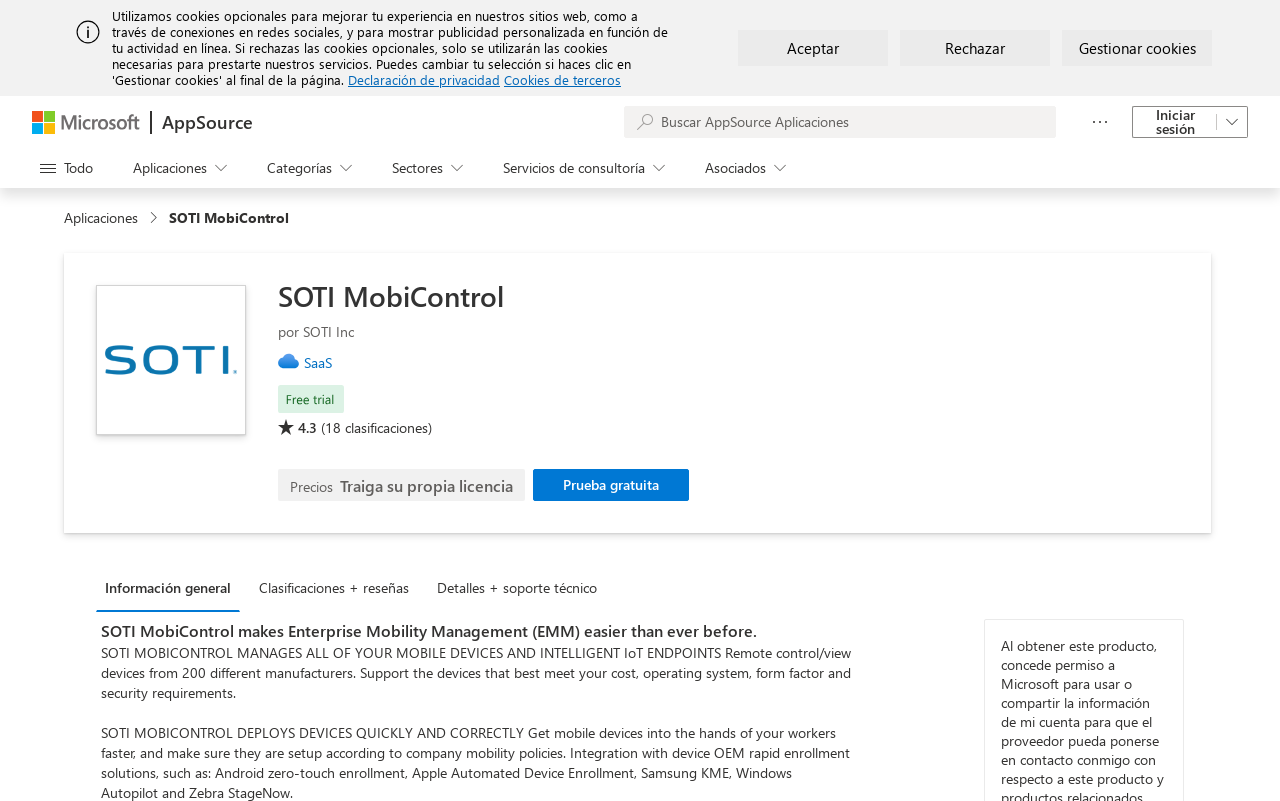Find the bounding box coordinates of the area that needs to be clicked in order to achieve the following instruction: "View SOTI MobiControl details". The coordinates should be specified as four float numbers between 0 and 1, i.e., [left, top, right, bottom].

[0.217, 0.346, 0.934, 0.392]